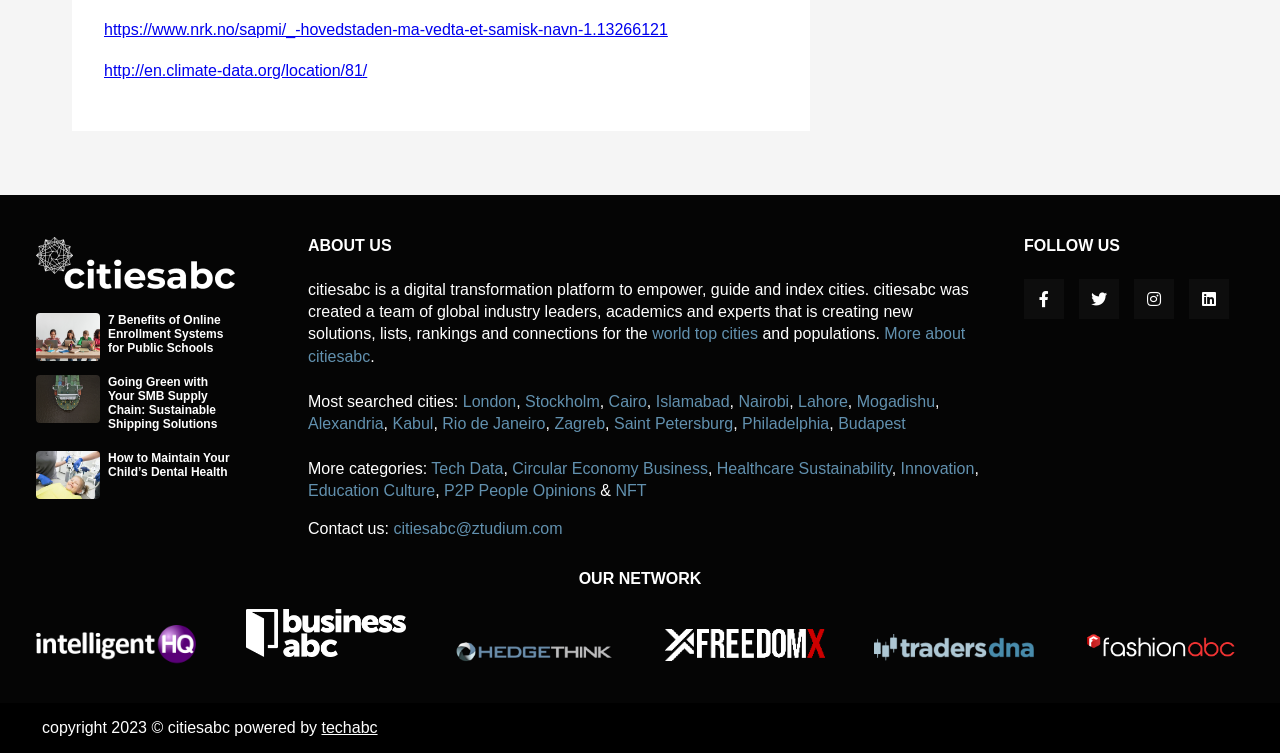Can you identify the bounding box coordinates of the clickable region needed to carry out this instruction: 'Read about citiesabc'? The coordinates should be four float numbers within the range of 0 to 1, stated as [left, top, right, bottom].

[0.241, 0.373, 0.757, 0.455]